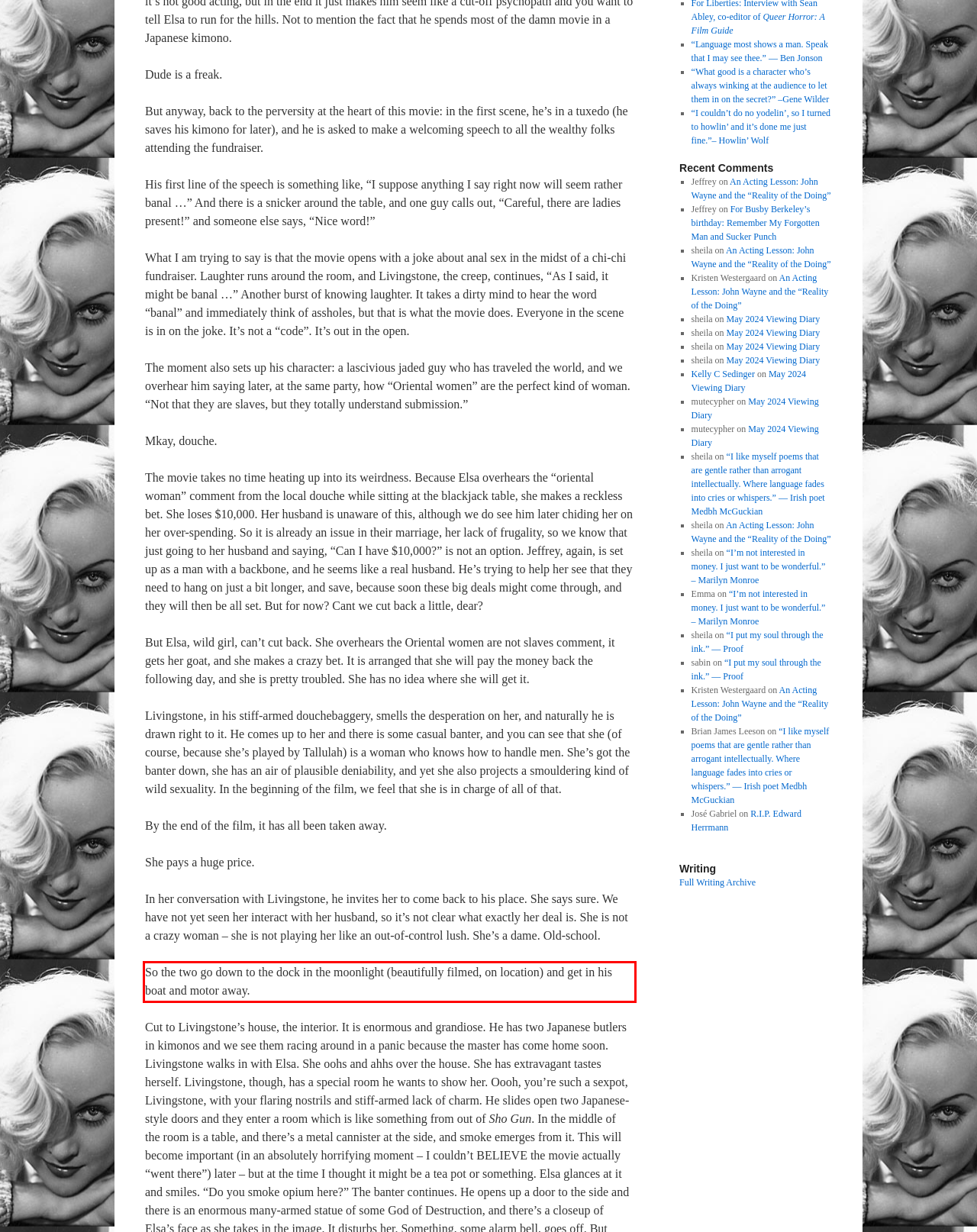From the provided screenshot, extract the text content that is enclosed within the red bounding box.

So the two go down to the dock in the moonlight (beautifully filmed, on location) and get in his boat and motor away.